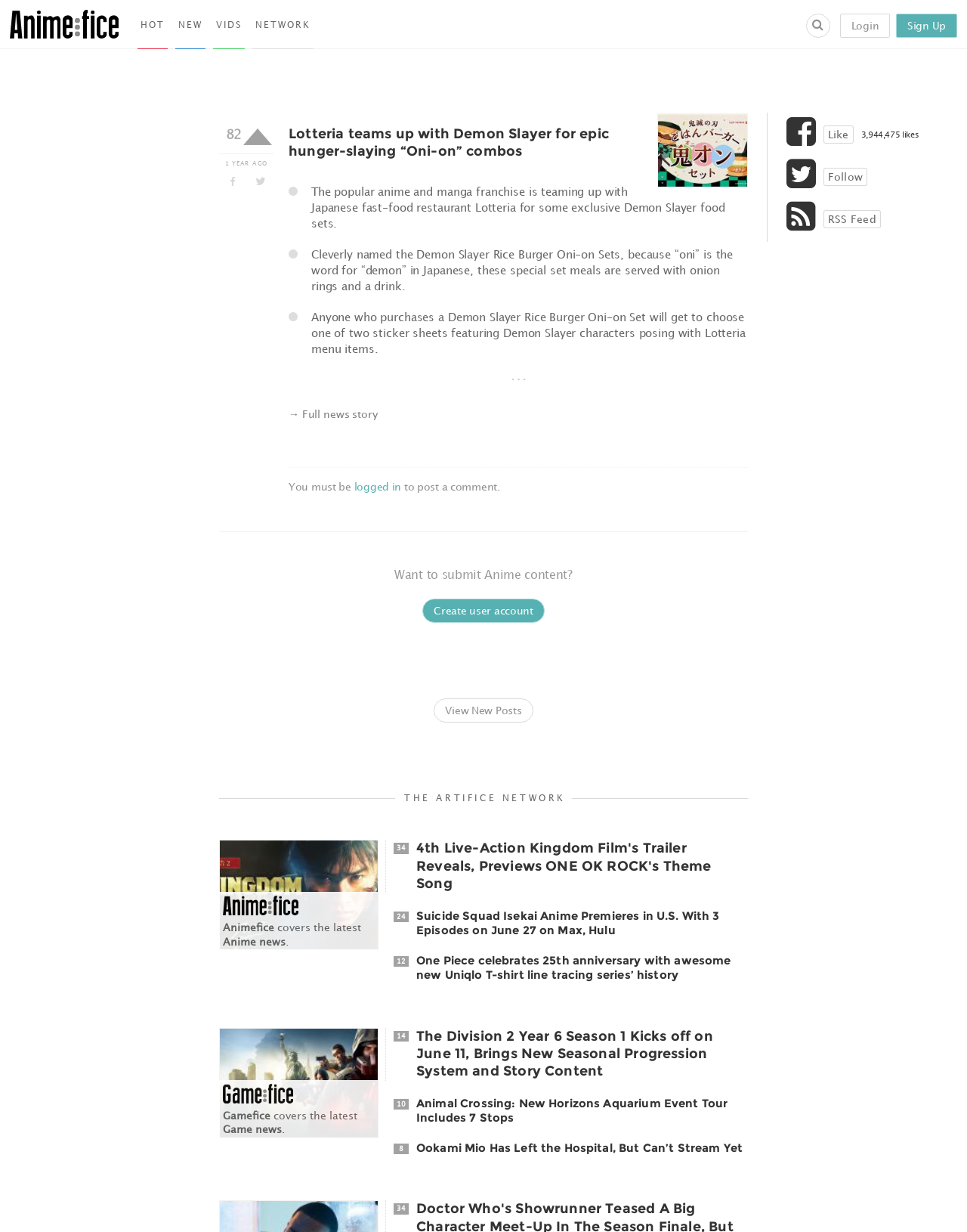Please find the bounding box coordinates in the format (top-left x, top-left y, bottom-right x, bottom-right y) for the given element description. Ensure the coordinates are floating point numbers between 0 and 1. Description: RSS Feed

[0.851, 0.171, 0.911, 0.185]